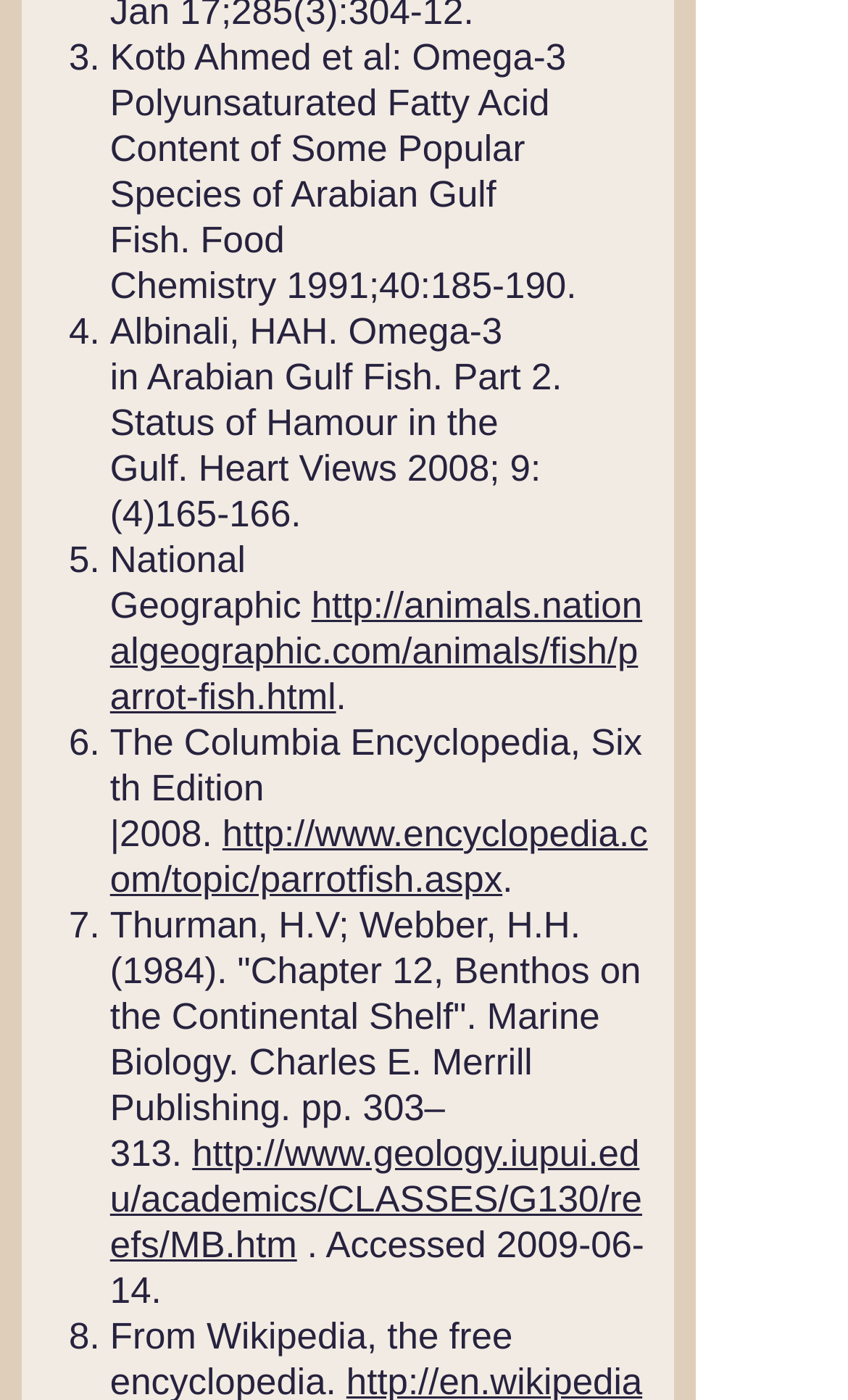What is the date of access for the seventh reference?
Refer to the image and give a detailed response to the question.

I looked at the seventh list marker, which is '7.', and the corresponding static text is 'Accessed 2009-06-14', so the date of access for the seventh reference is 2009-06-14.